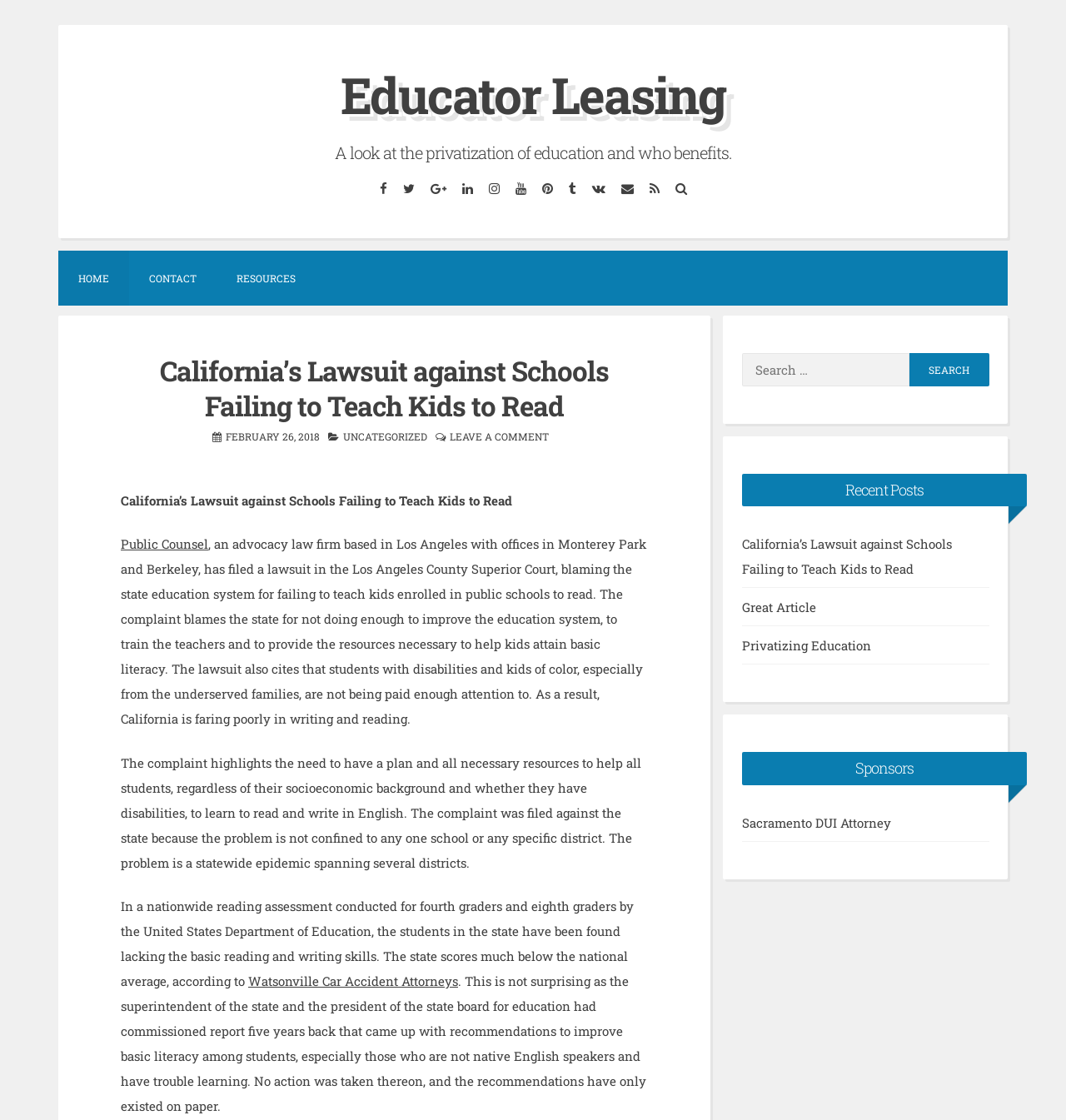Identify the bounding box coordinates of the area you need to click to perform the following instruction: "Read California’s Lawsuit against Schools Failing to Teach Kids to Read".

[0.113, 0.315, 0.608, 0.379]